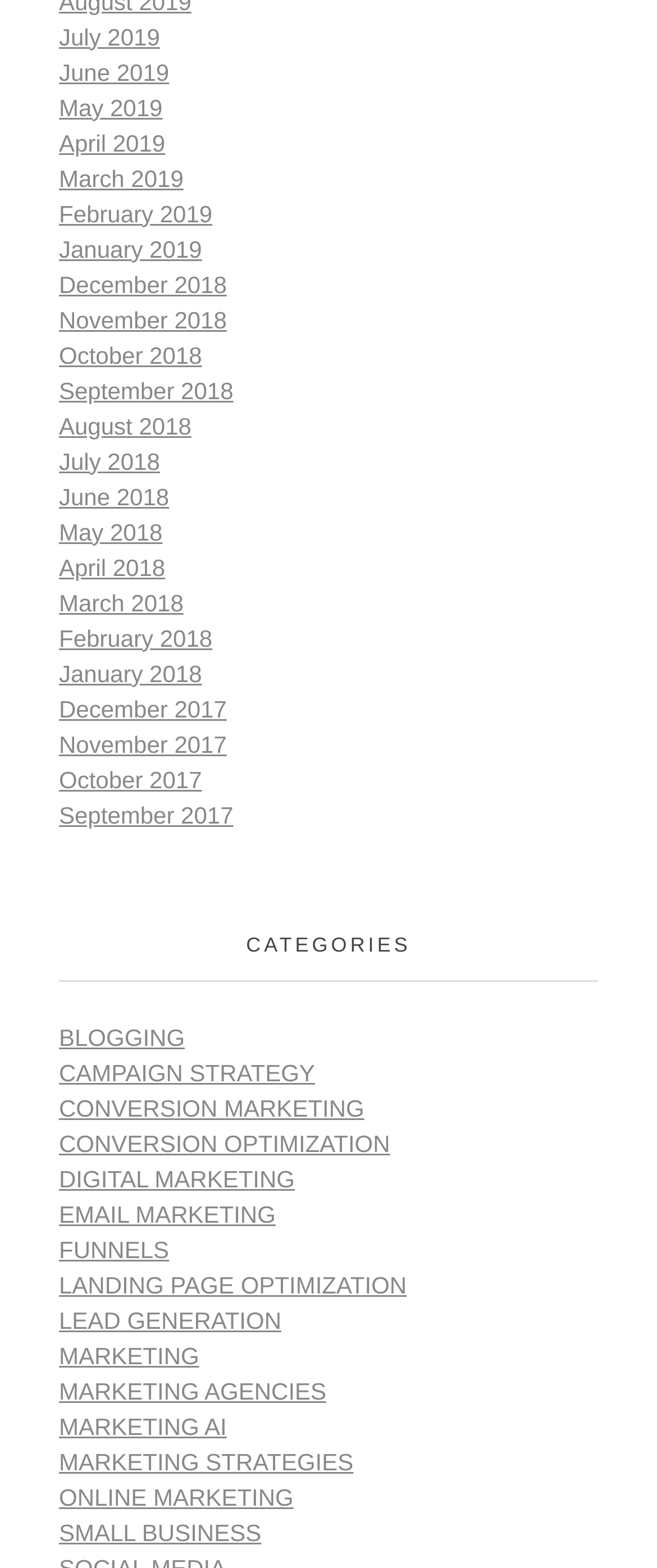Answer the question with a single word or phrase: 
How many categories are listed?

18